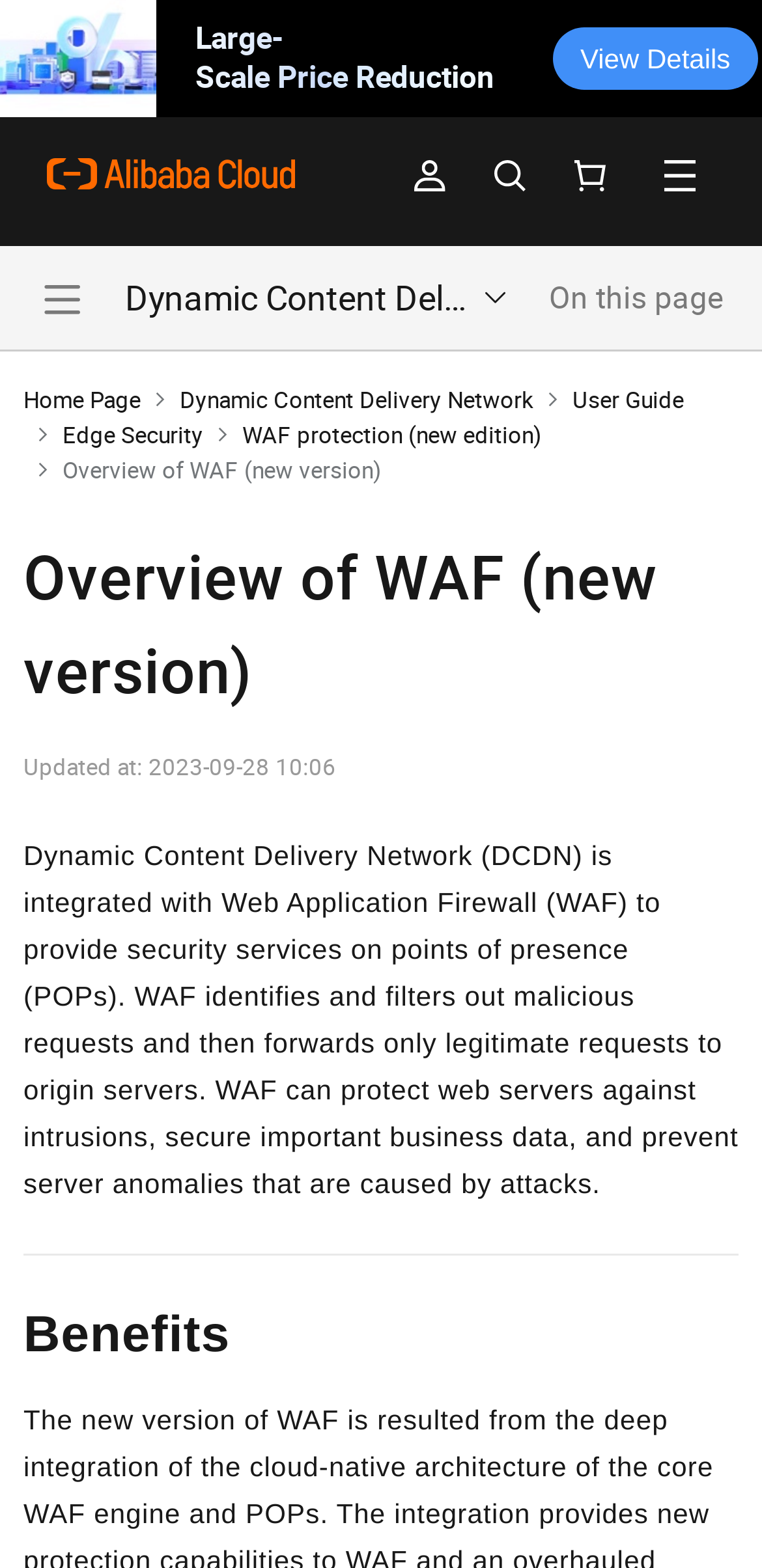Give a concise answer using only one word or phrase for this question:
When was the content last updated?

2023-09-28 10:06